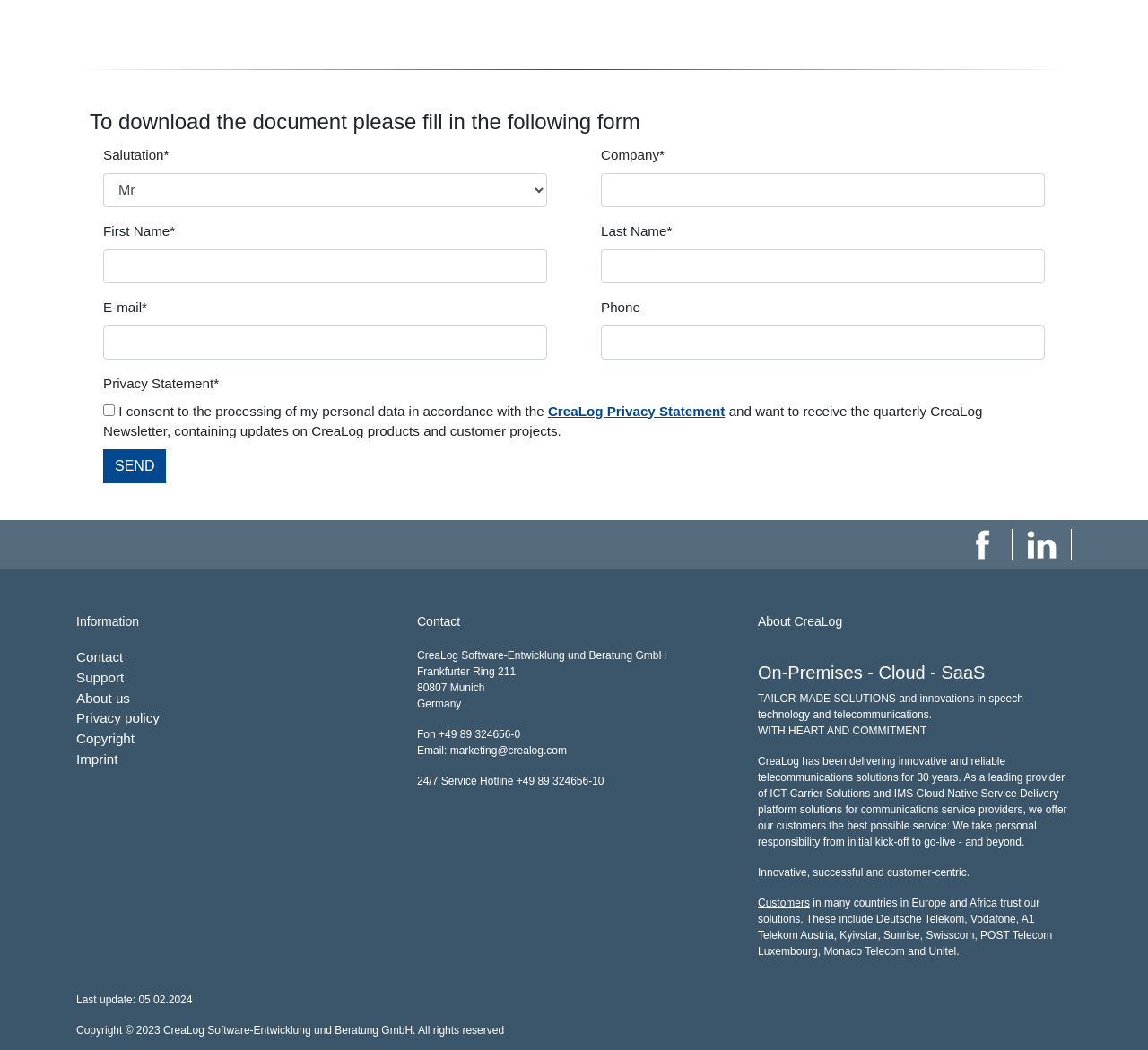What is the last update date of the webpage?
Provide a comprehensive and detailed answer to the question.

I found the last update date by looking at the bottom of the webpage, where it is stated as 'Last update: 05.02.2024'.